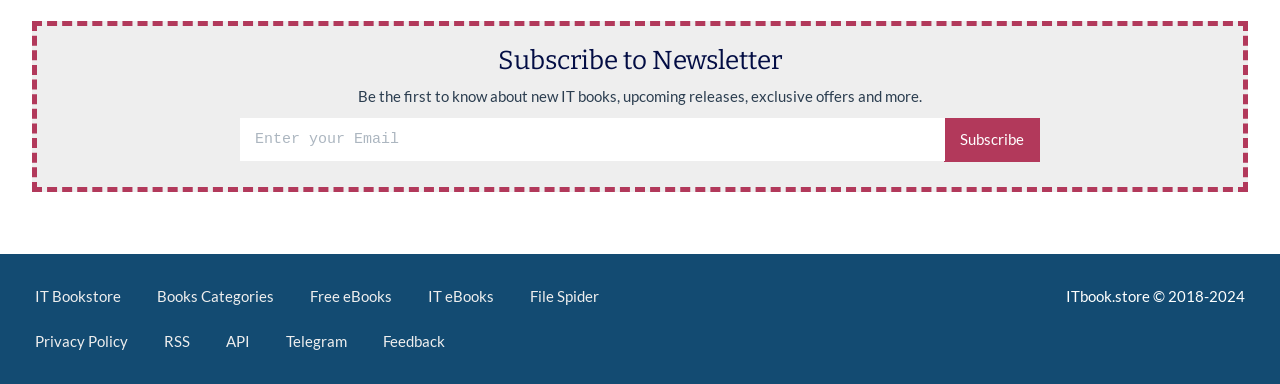How many links are there in the footer section? Please answer the question using a single word or phrase based on the image.

9